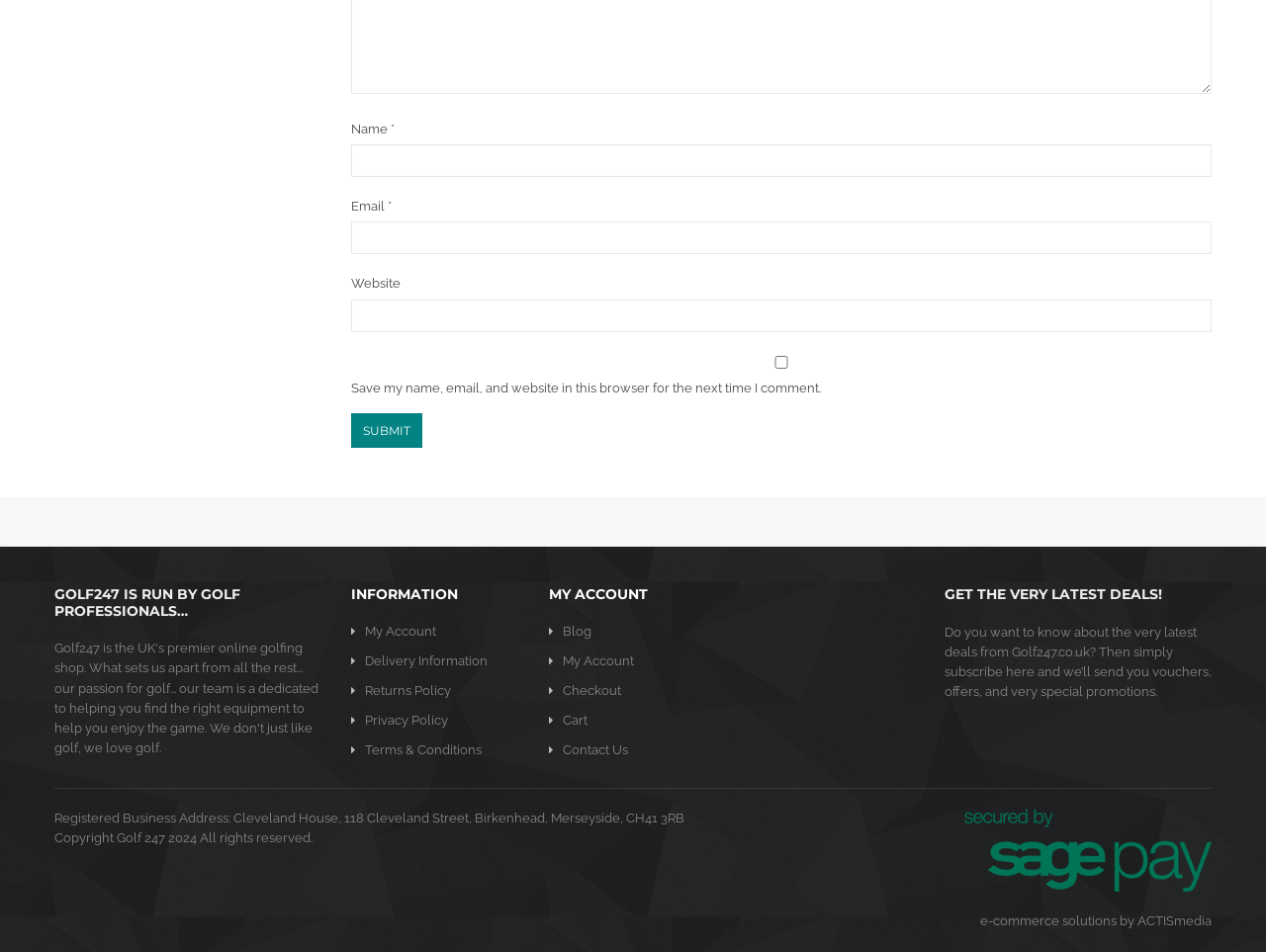Find the bounding box coordinates for the UI element whose description is: "parent_node: Email * aria-describedby="email-notes" name="email"". The coordinates should be four float numbers between 0 and 1, in the format [left, top, right, bottom].

[0.277, 0.233, 0.957, 0.267]